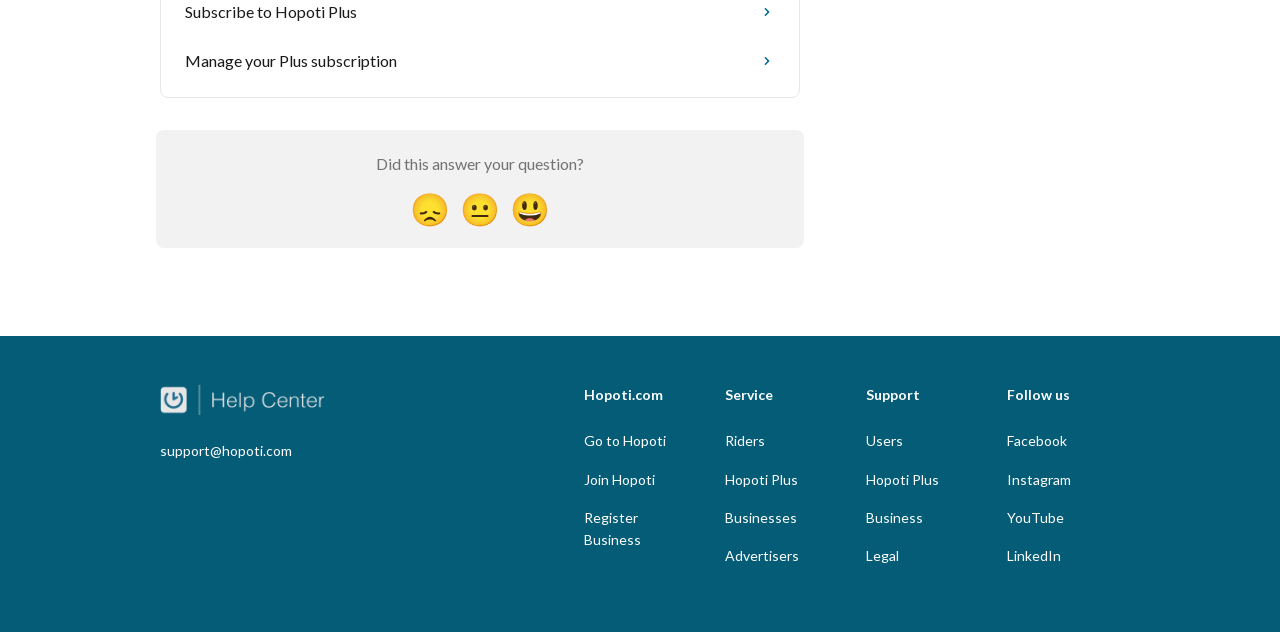Identify the bounding box coordinates of the clickable region to carry out the given instruction: "Go to Hopoti Plus".

[0.566, 0.744, 0.623, 0.771]